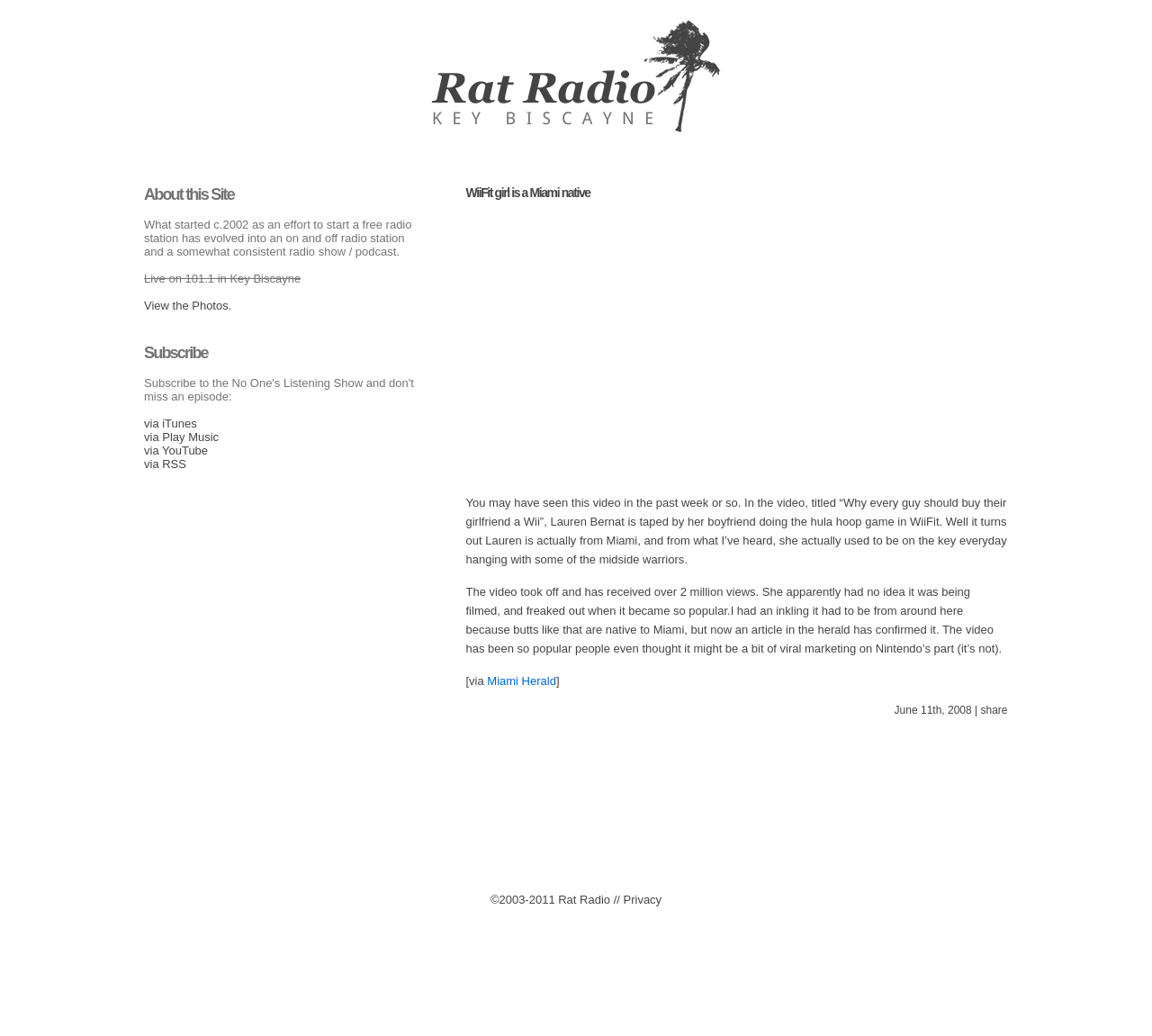Please determine the bounding box coordinates of the element to click in order to execute the following instruction: "Click the link to Miami Herald". The coordinates should be four float numbers between 0 and 1, specified as [left, top, right, bottom].

[0.423, 0.651, 0.483, 0.664]